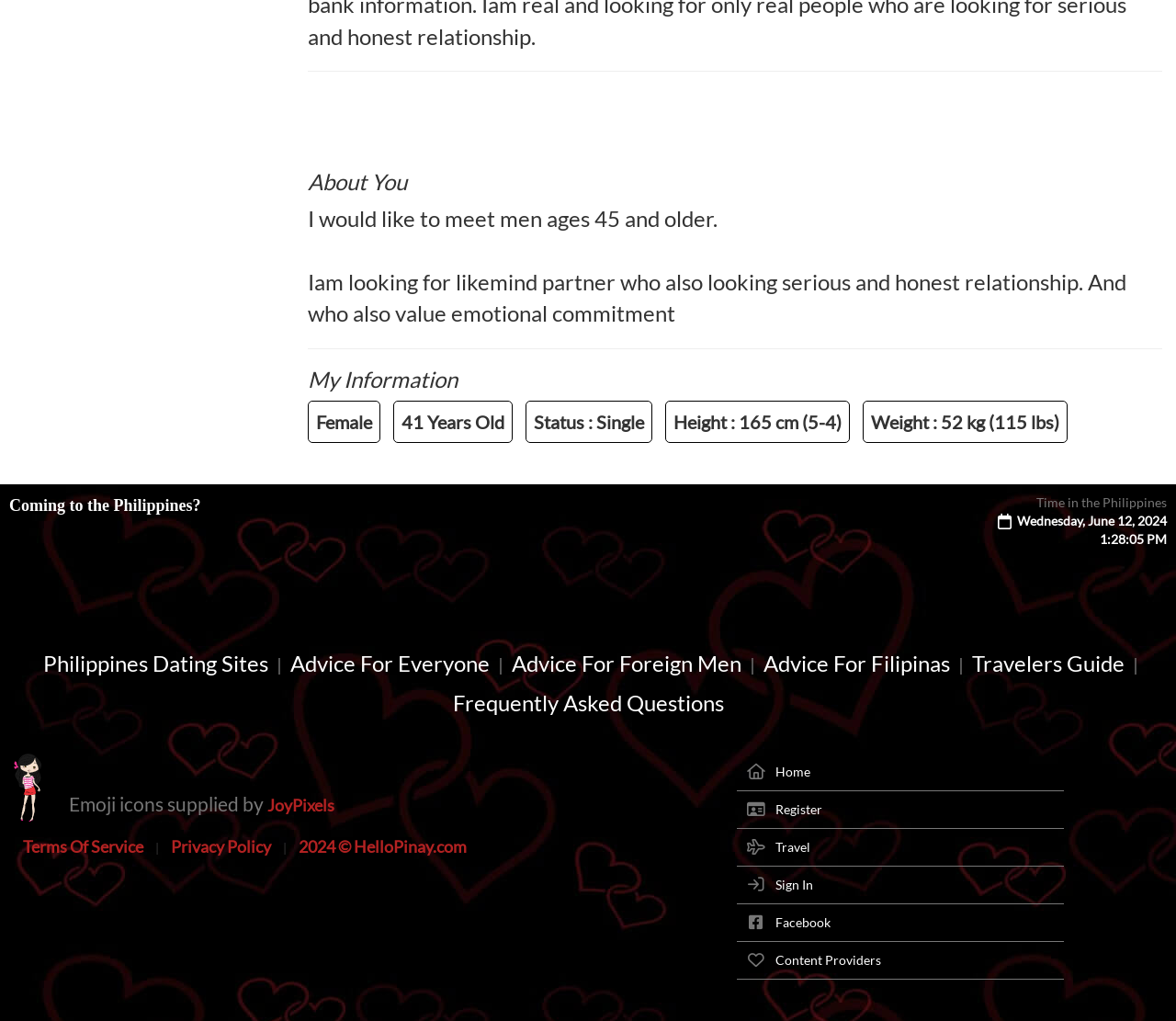What is the purpose of the website?
Kindly offer a comprehensive and detailed response to the question.

The website appears to be a dating site specifically for the Philippines, as indicated by the image 'HelloPinay.com - Free dating site for the Philippines' and the various links related to Philippines dating.